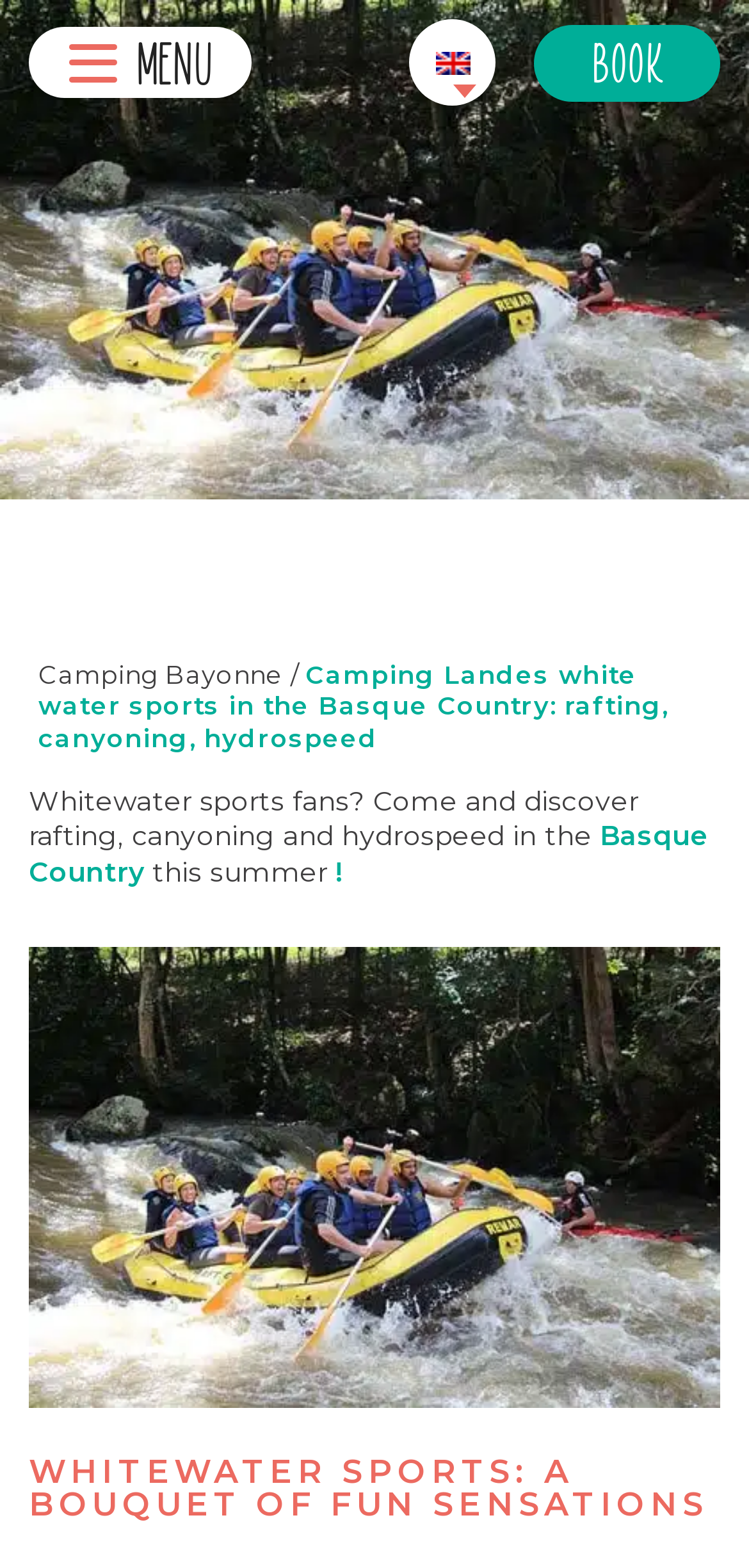Given the element description: "book", predict the bounding box coordinates of this UI element. The coordinates must be four float numbers between 0 and 1, given as [left, top, right, bottom].

[0.713, 0.015, 0.962, 0.064]